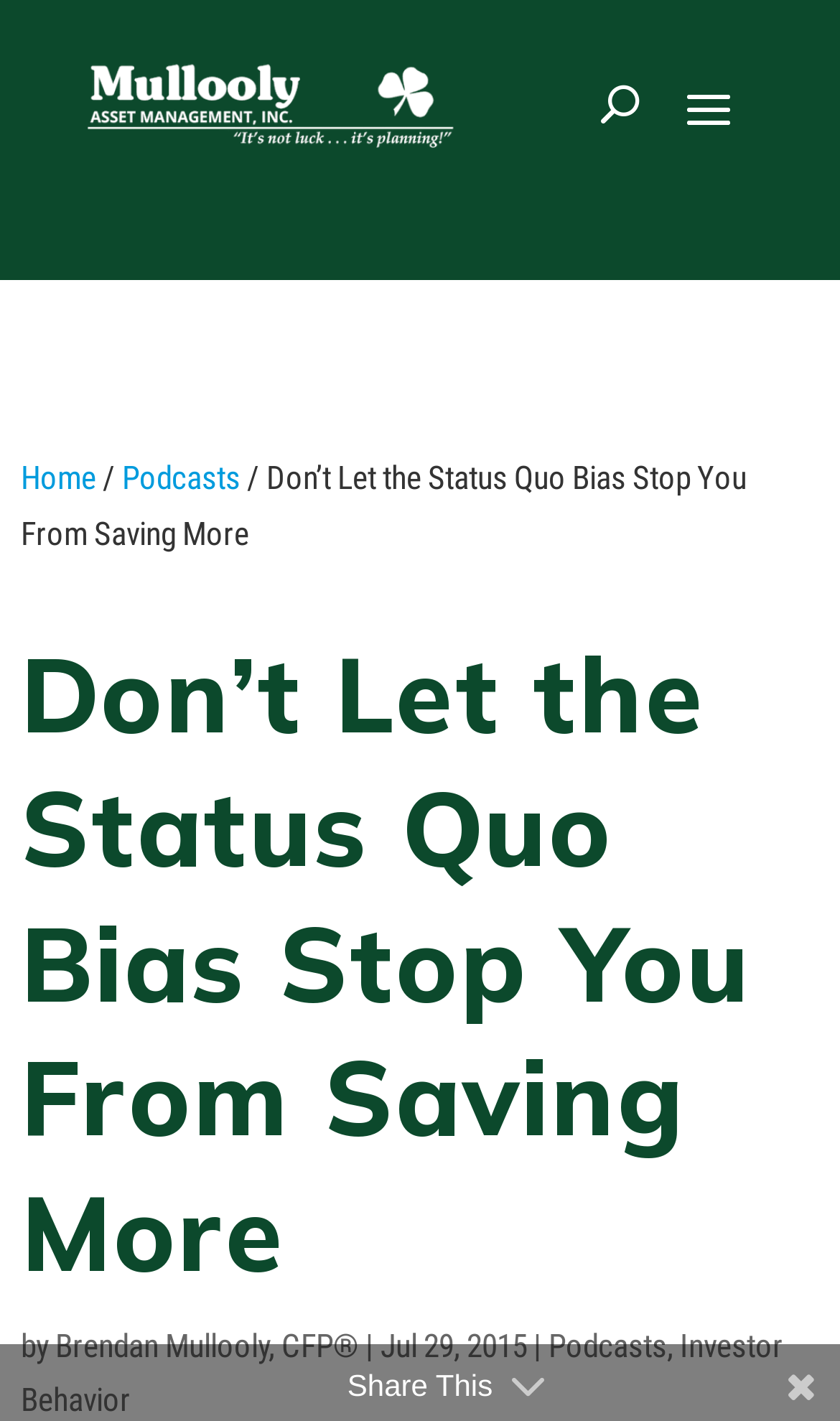How many links are in the breadcrumb navigation?
Please utilize the information in the image to give a detailed response to the question.

I counted the number of links in the breadcrumb navigation by looking at the 'navigation' element, which contains three links: 'Home', 'Podcasts', and the title of the article.